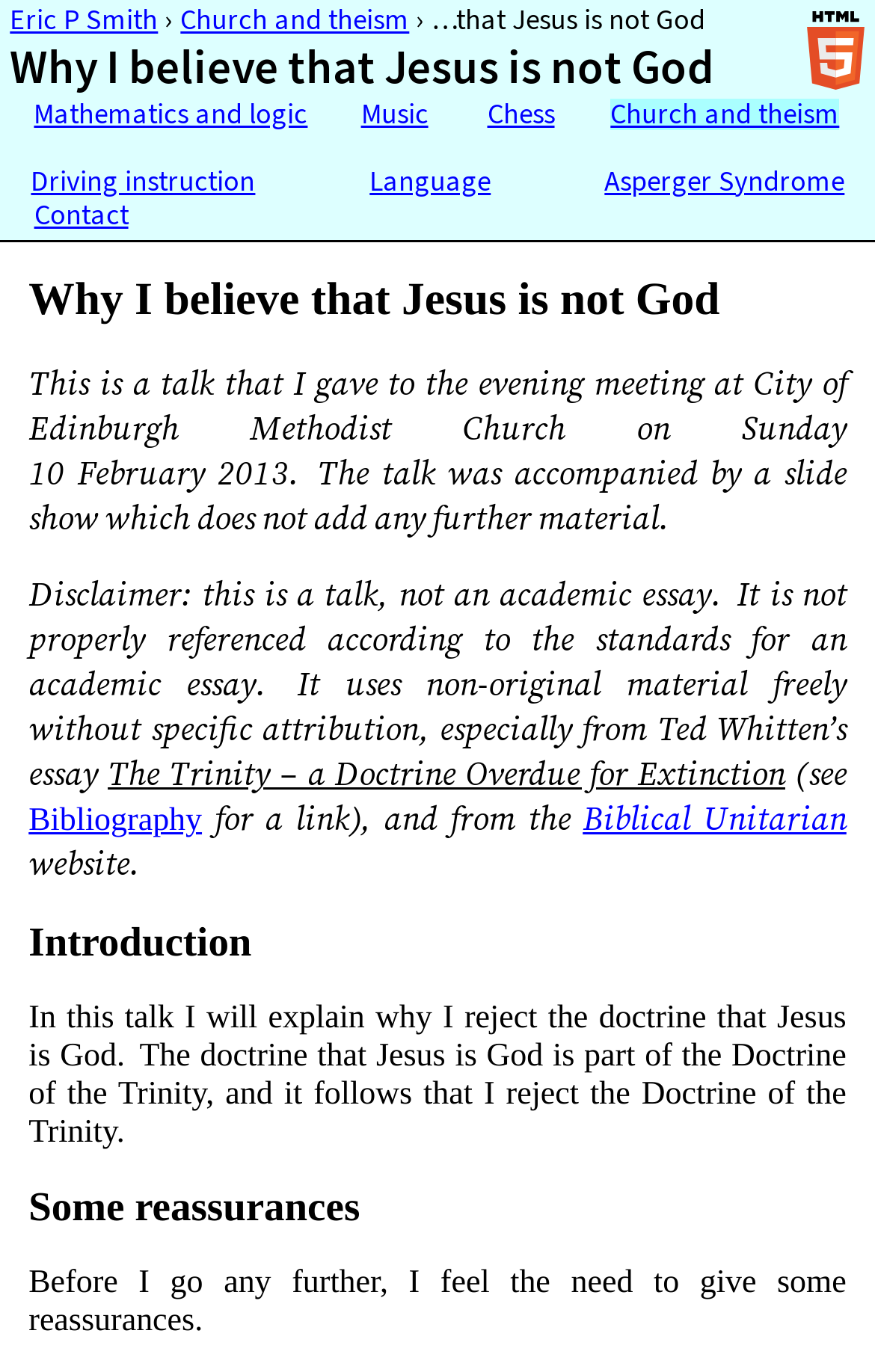Please specify the bounding box coordinates for the clickable region that will help you carry out the instruction: "Read the disclaimer for the talk".

[0.033, 0.418, 0.825, 0.45]